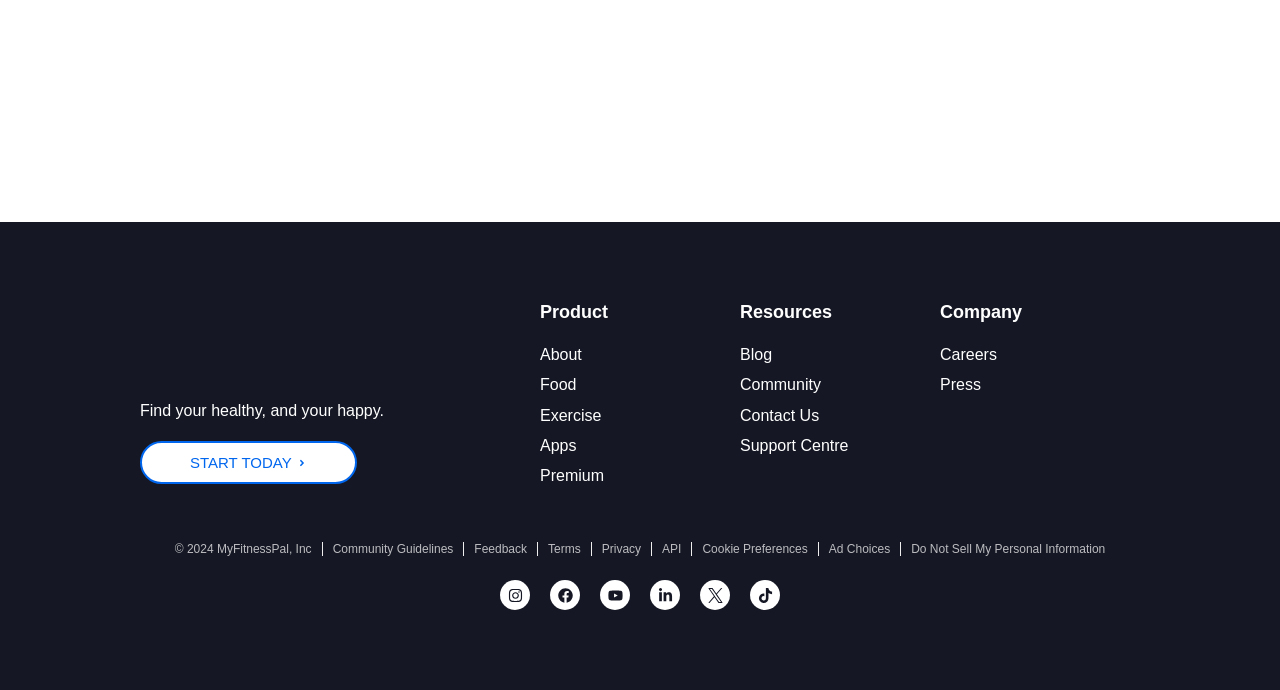What is the slogan of this website?
Examine the webpage screenshot and provide an in-depth answer to the question.

The slogan of this website is 'Find your healthy, and your happy.' which is displayed as a static text element on the webpage, indicating the website's focus on health and wellness.